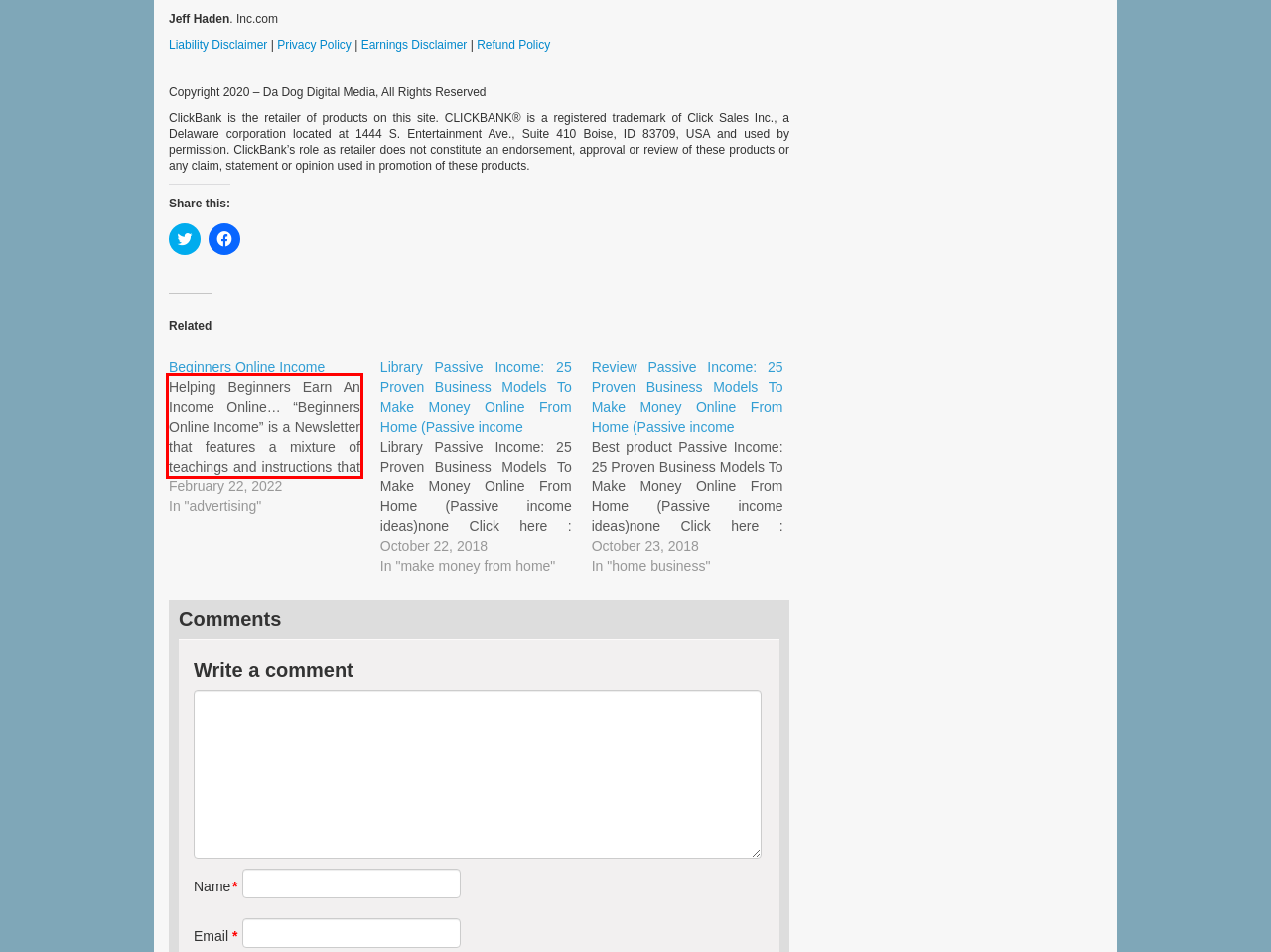Given a screenshot of a webpage, locate the red bounding box and extract the text it encloses.

Helping Beginners Earn An Income Online… “Beginners Online Income” is a Newsletter that features a mixture of teachings and instructions that reveal a new passive income strategy every month. To be included in this prestigious newsletter… …every new passive income strategy must be: Legit (100% legal) Honest (no lying, nobody…